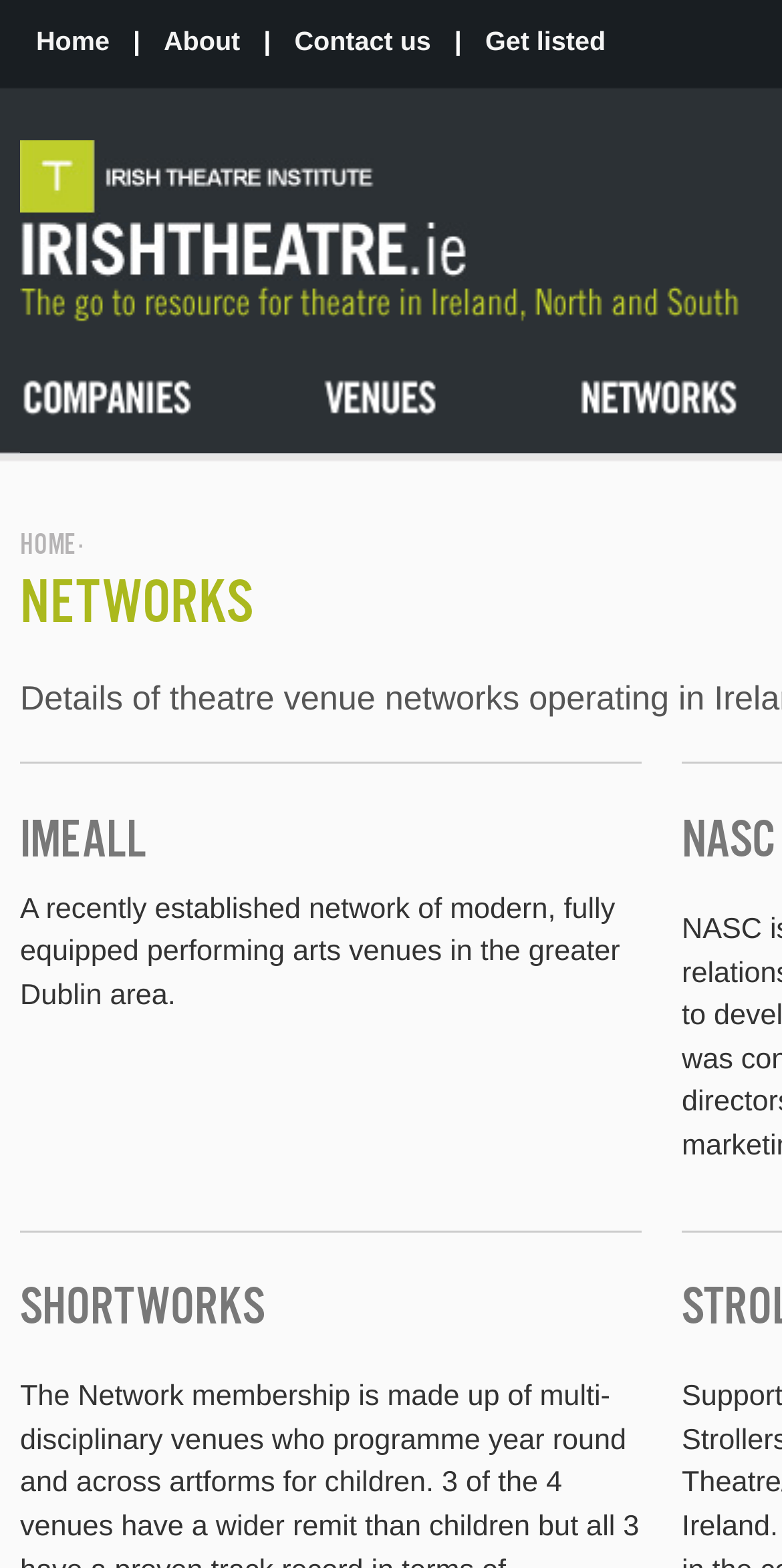Locate the bounding box of the UI element described in the following text: "Contact us".

[0.356, 0.017, 0.572, 0.036]